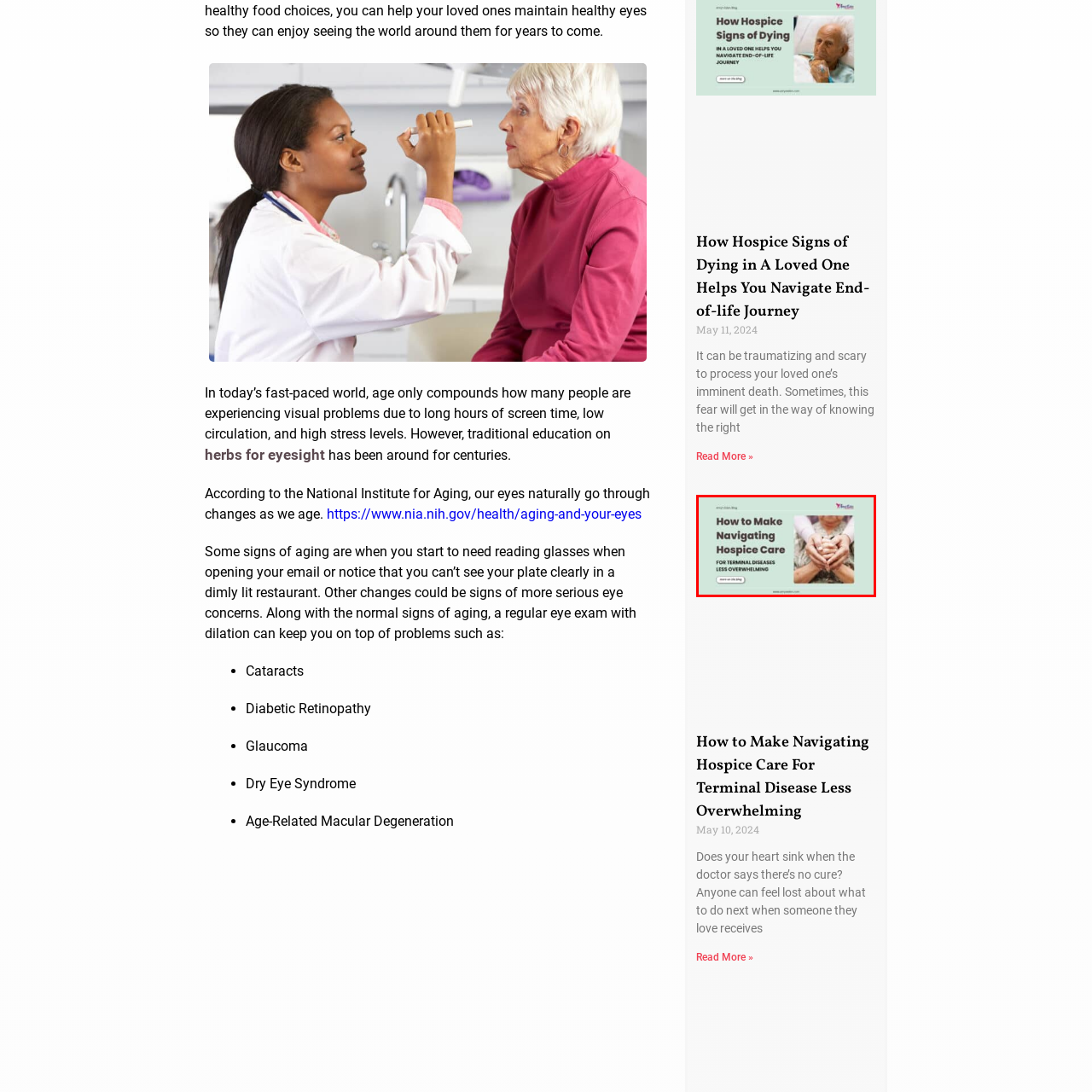What is the purpose of the article?
Analyze the highlighted section in the red bounding box of the image and respond to the question with a detailed explanation.

The article aims to provide guidance for individuals grappling with the complexities of end-of-life care for loved ones facing terminal illnesses, as stated in the caption.